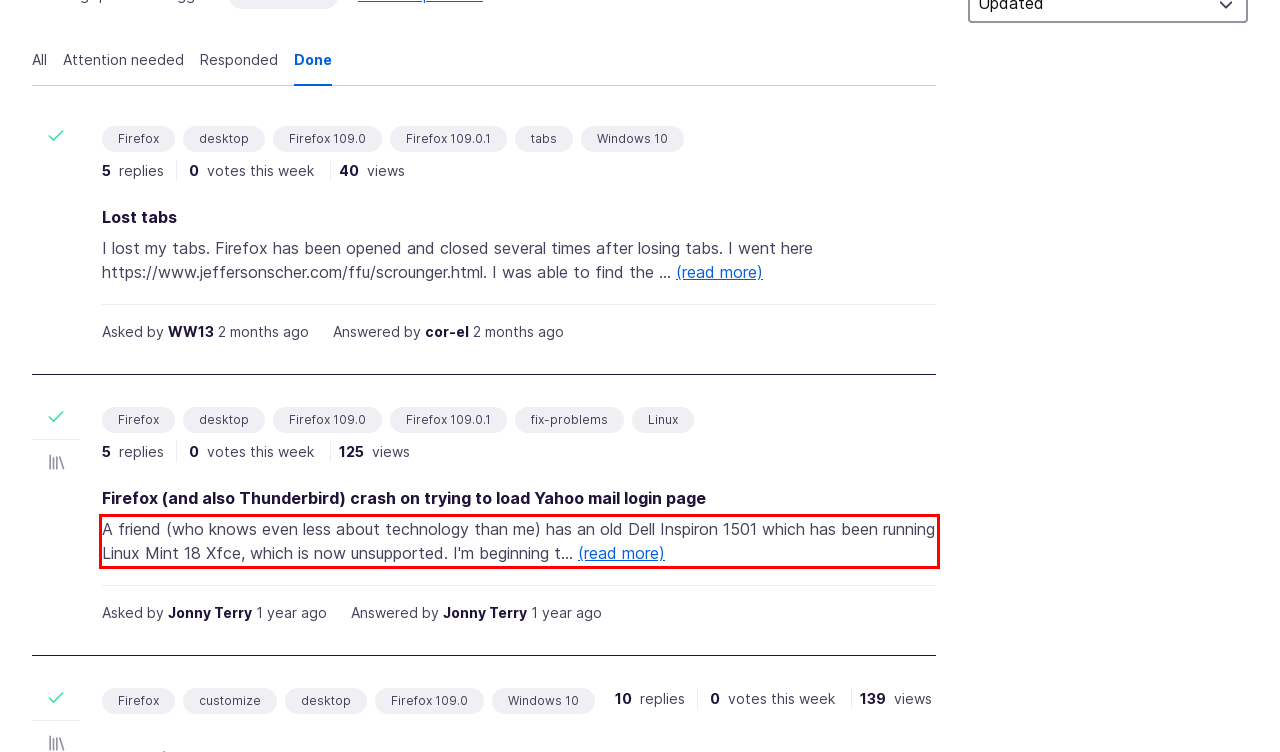Please perform OCR on the text content within the red bounding box that is highlighted in the provided webpage screenshot.

A friend (who knows even less about technology than me) has an old Dell Inspiron 1501 which has been running Linux Mint 18 Xfce, which is now unsupported. I'm beginning t… (read more)